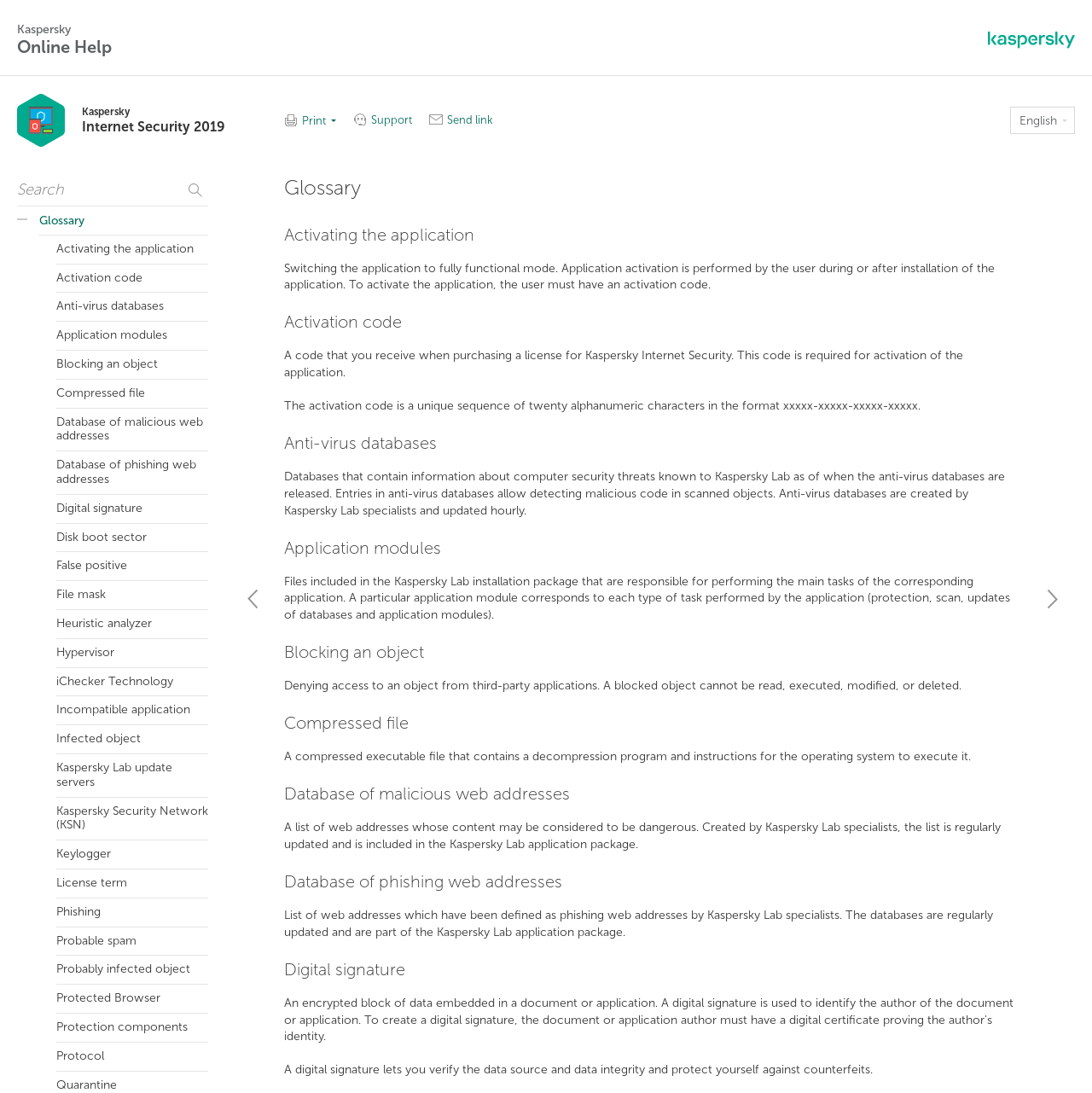Find the bounding box coordinates of the element's region that should be clicked in order to follow the given instruction: "Search for a term". The coordinates should consist of four float numbers between 0 and 1, i.e., [left, top, right, bottom].

[0.016, 0.159, 0.191, 0.189]